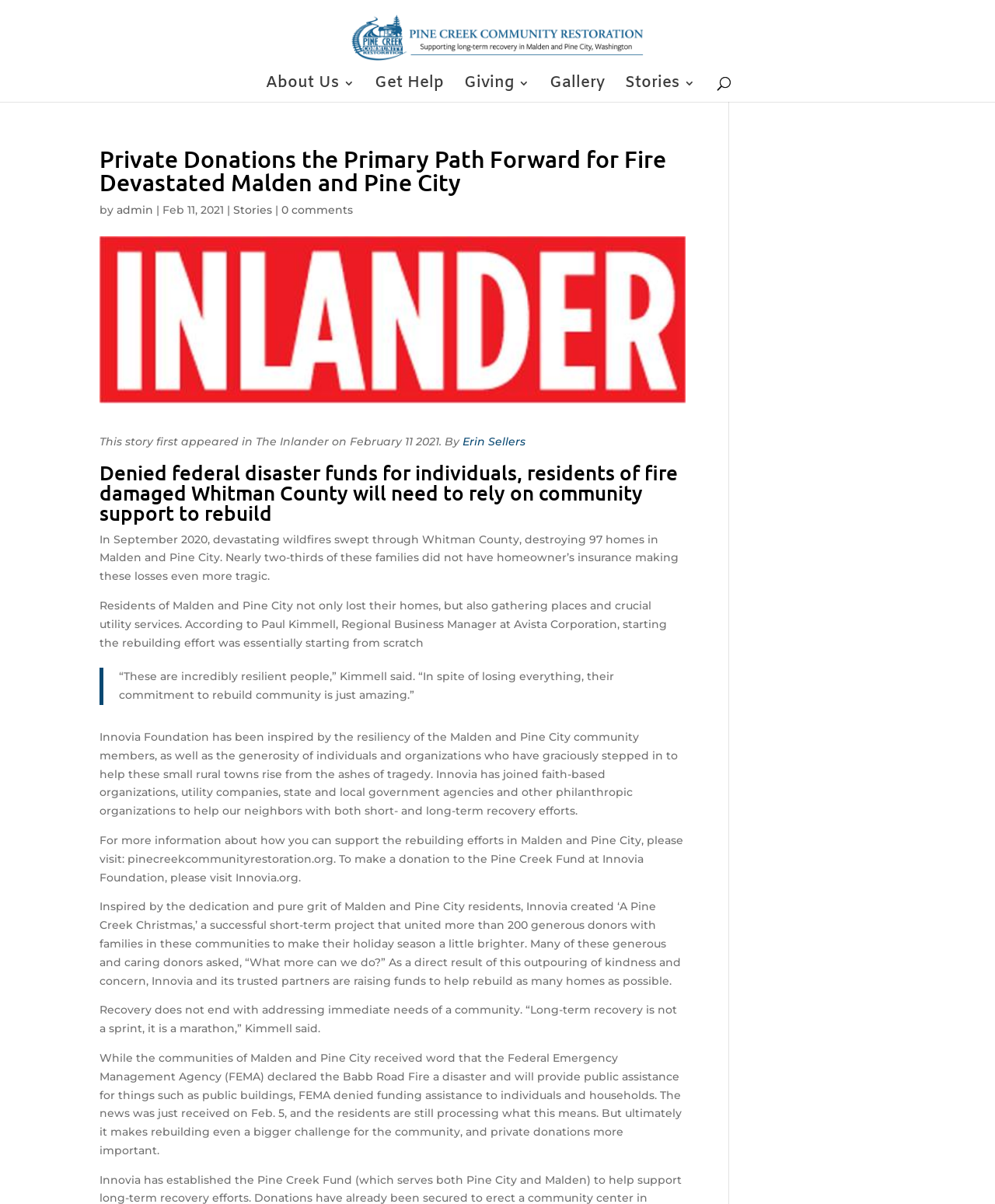Please identify the bounding box coordinates for the region that you need to click to follow this instruction: "Login to the system".

None